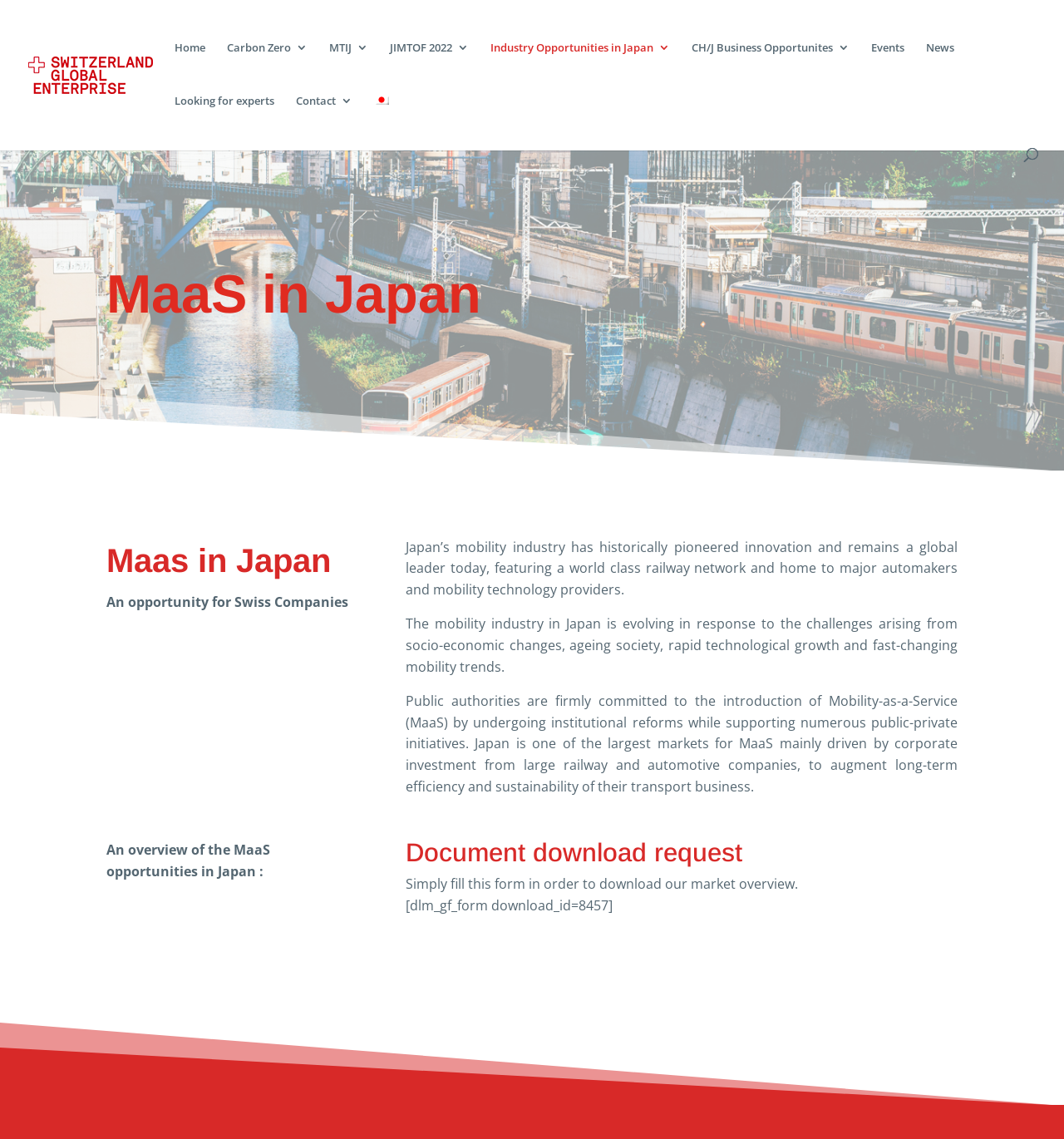Please provide the bounding box coordinates for the element that needs to be clicked to perform the instruction: "Learn about William Lancelot Bowles III's relationship with his parents". The coordinates must consist of four float numbers between 0 and 1, formatted as [left, top, right, bottom].

None